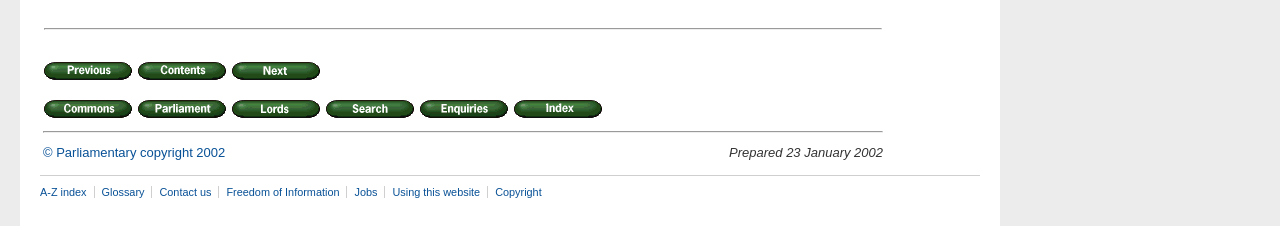What is the copyright year?
Refer to the image and give a detailed response to the question.

I found the copyright year by looking at the text '© Parliamentary copyright 2002' in the LayoutTableCell element with ID 198, which is located in the third LayoutTableRow.